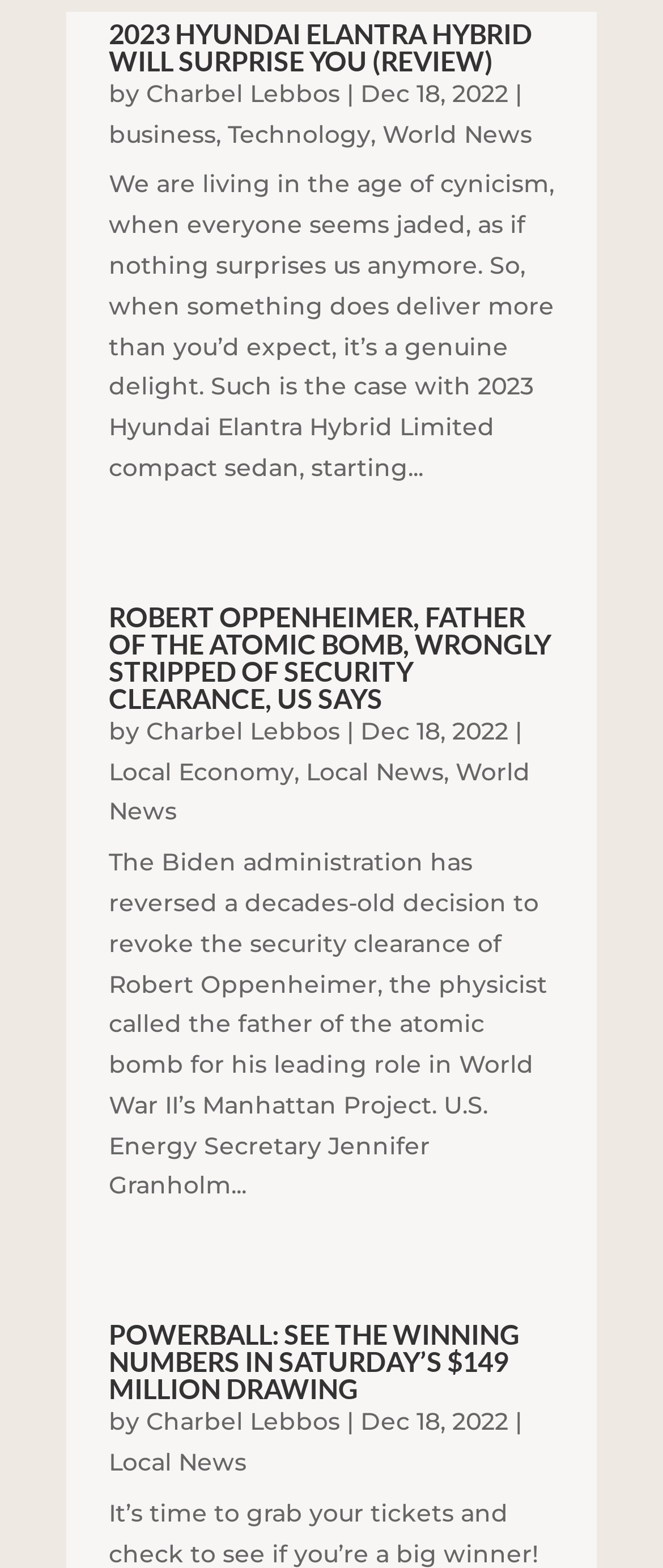Indicate the bounding box coordinates of the element that must be clicked to execute the instruction: "Check the winning numbers of Powerball". The coordinates should be given as four float numbers between 0 and 1, i.e., [left, top, right, bottom].

[0.164, 0.841, 0.785, 0.896]